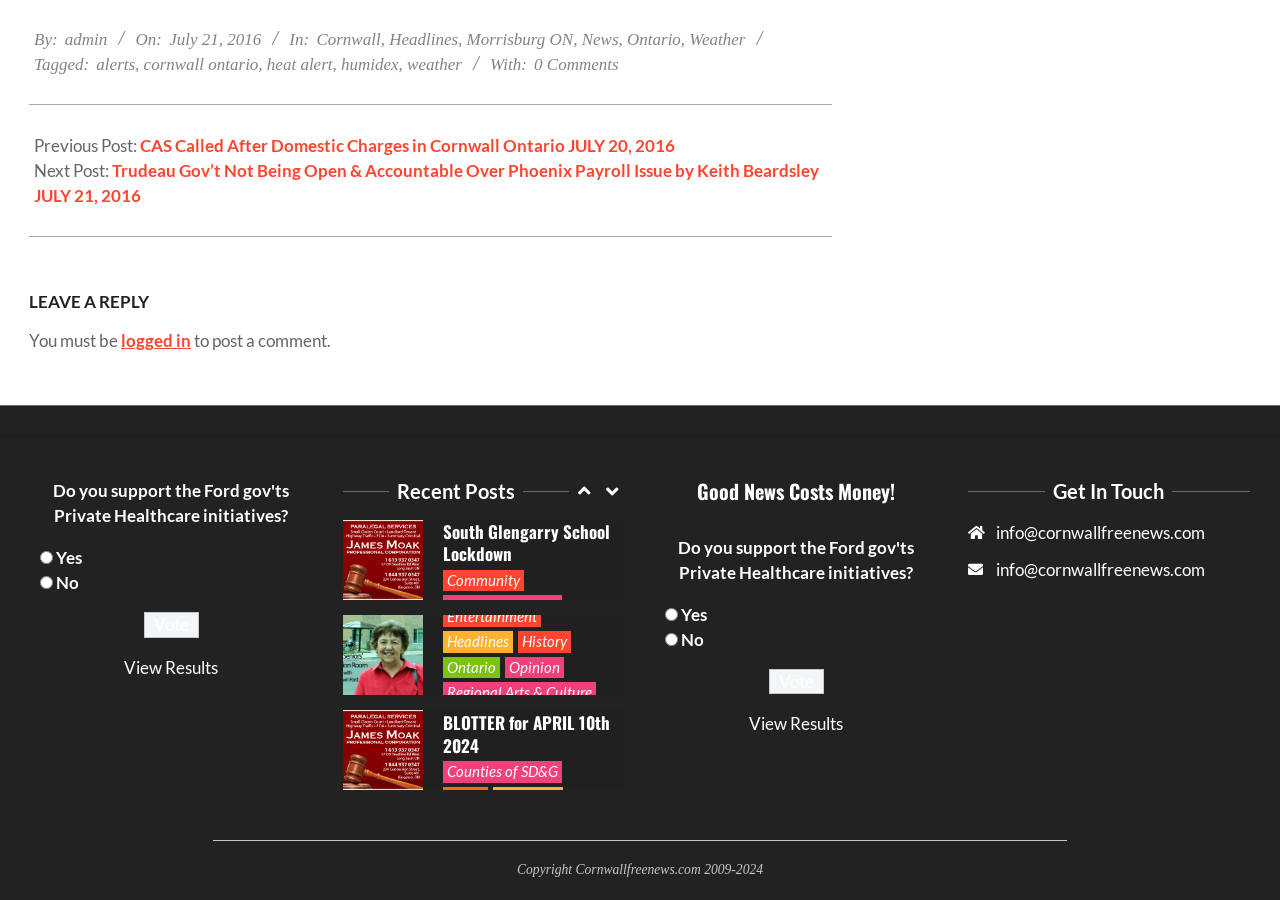Find the bounding box coordinates of the element I should click to carry out the following instruction: "Click on the 'Headlines' link".

[0.385, 0.056, 0.439, 0.08]